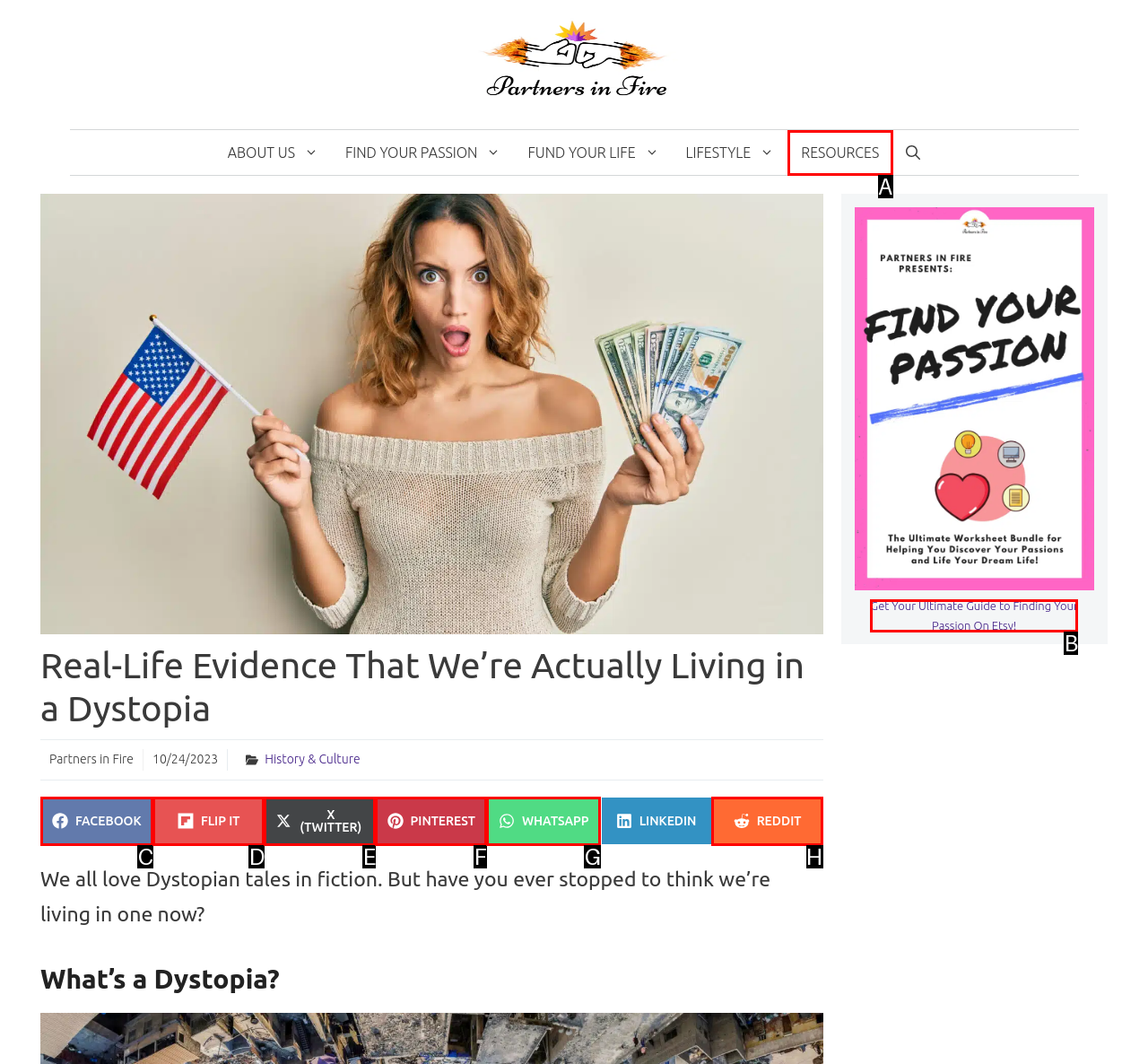Select the option that corresponds to the description: Resources
Respond with the letter of the matching choice from the options provided.

A